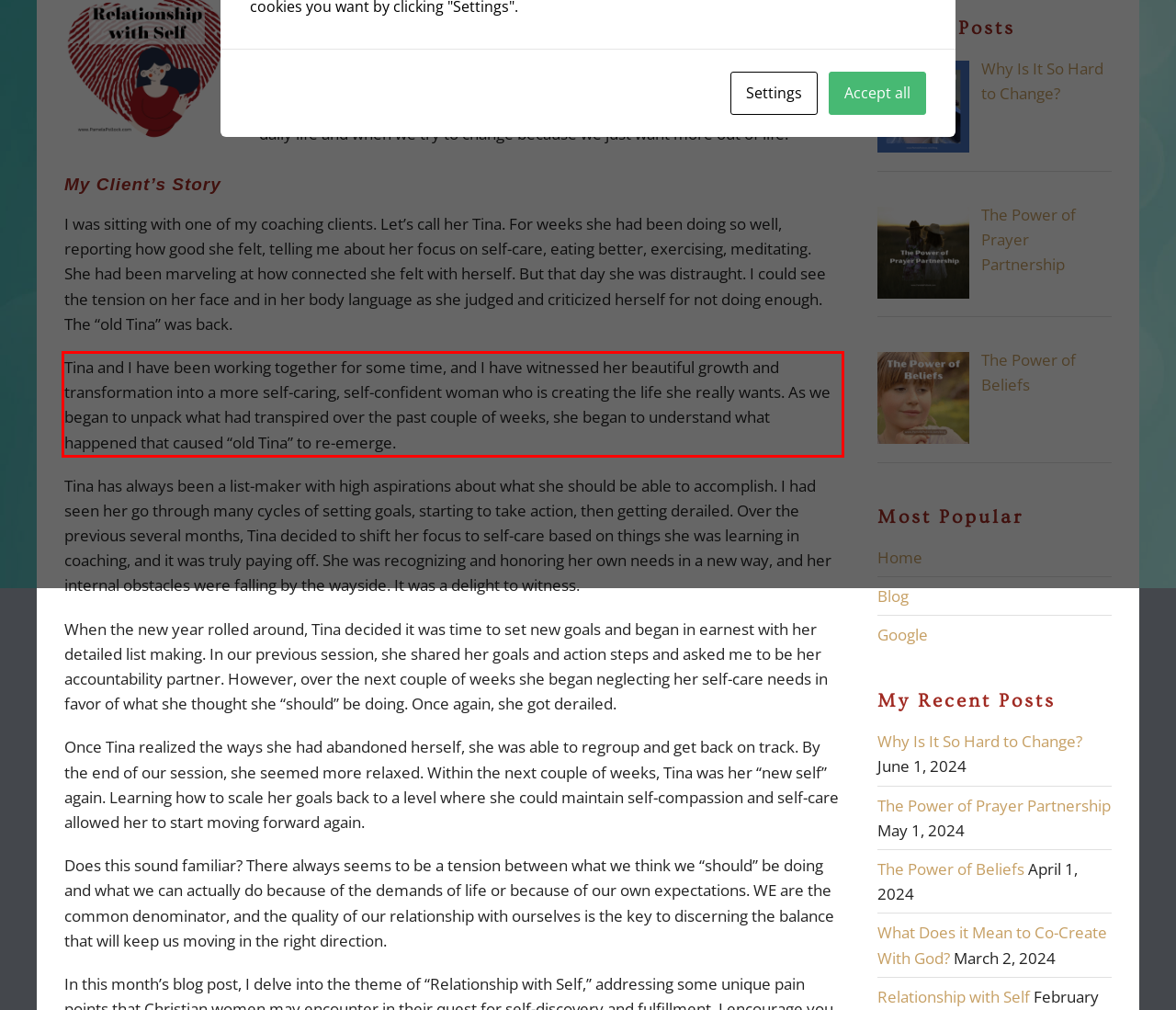You are given a screenshot of a webpage with a UI element highlighted by a red bounding box. Please perform OCR on the text content within this red bounding box.

Tina and I have been working together for some time, and I have witnessed her beautiful growth and transformation into a more self-caring, self-confident woman who is creating the life she really wants. As we began to unpack what had transpired over the past couple of weeks, she began to understand what happened that caused “old Tina” to re-emerge.